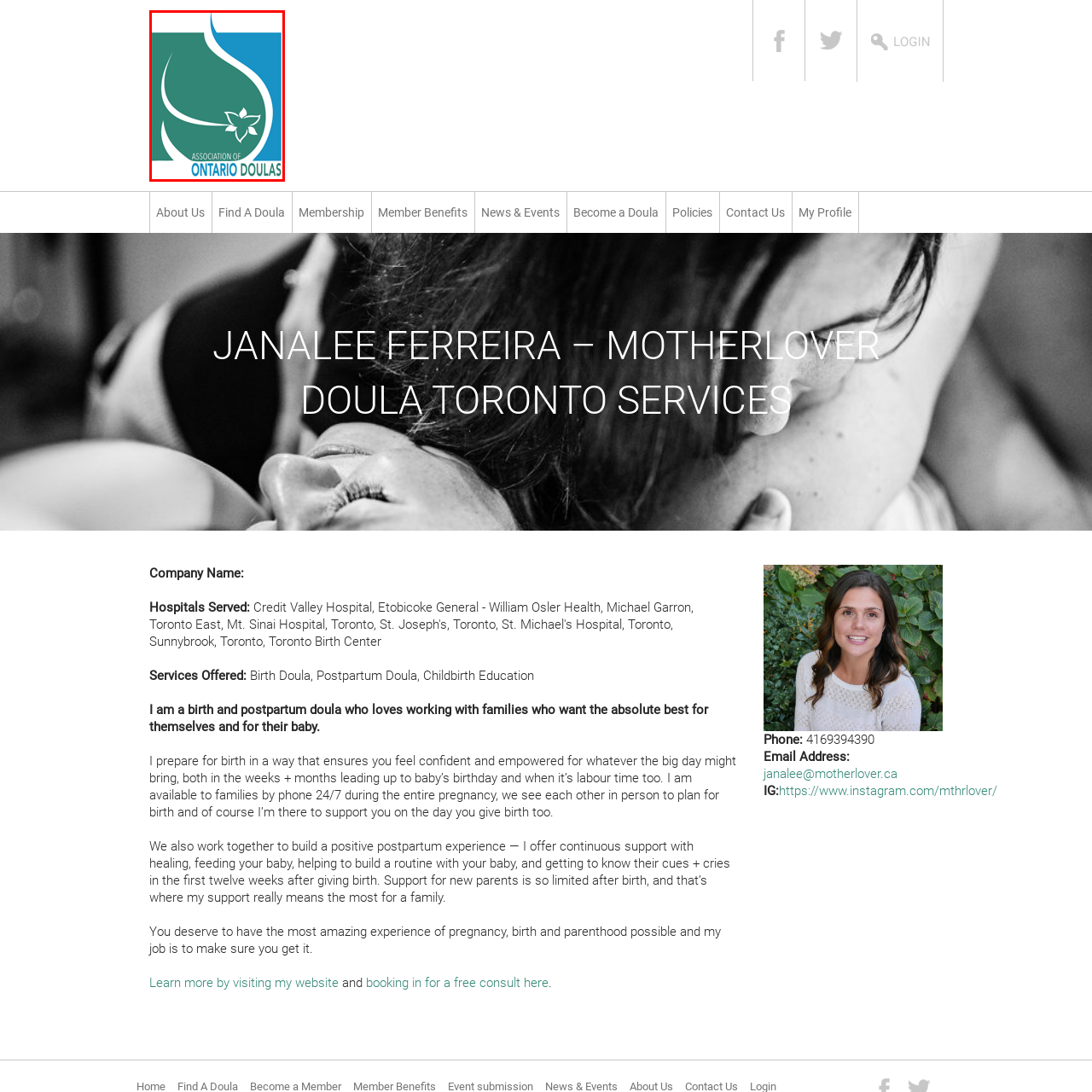Elaborate on the contents of the image highlighted by the red boundary in detail.

The image features the logo of the Association of Ontario Doulas, a prominent organization dedicated to supporting doula services in the region. The design showcases a stylized, flowing shape in green, symbolizing growth and nurturing, accompanied by a delicate flower motif that emphasizes care and support. In the lower section of the logo, the text "ASSOCIATION OF ONTARIO Doulas" is prominently displayed in a clear, modern font, reflecting the organization's commitment to professionalism in maternal and infant health. This logo represents the association's mission to promote quality doula services, contribute to maternal education, and ensure families receive the support they need during pregnancy and childbirth.